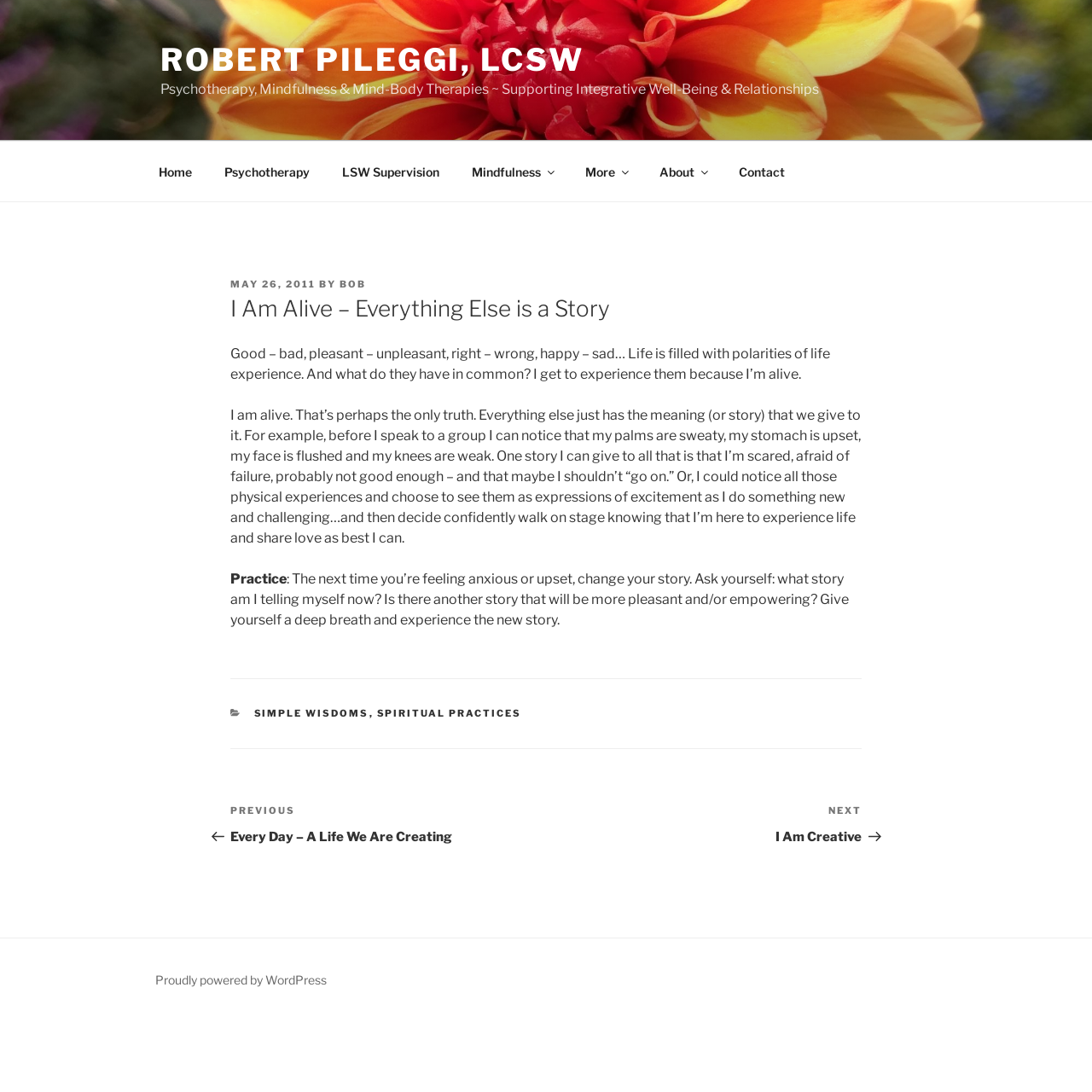Determine the bounding box for the UI element described here: "Robert Pileggi, LCSW".

[0.147, 0.038, 0.535, 0.072]